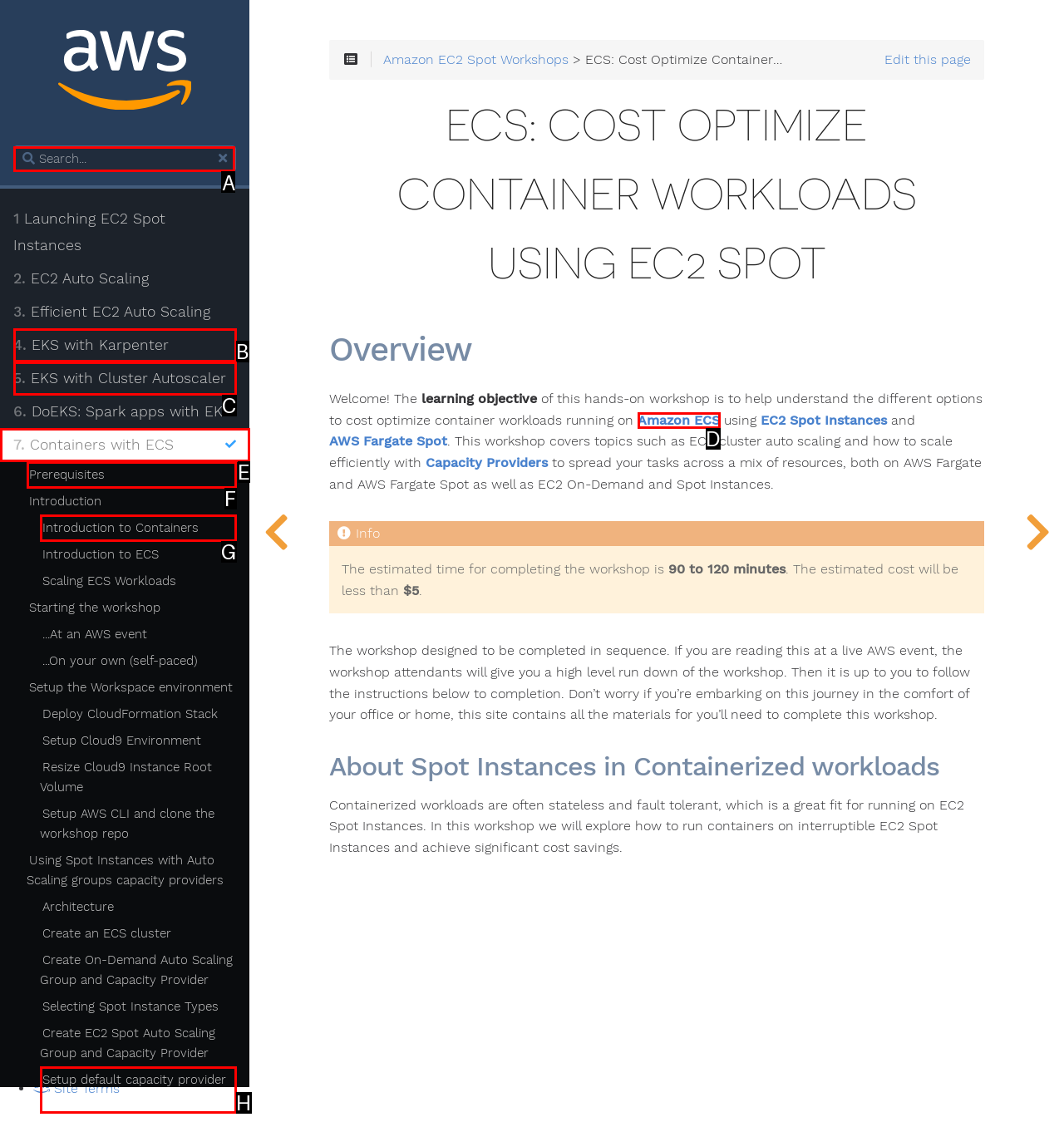Indicate which HTML element you need to click to complete the task: Search for something. Provide the letter of the selected option directly.

A